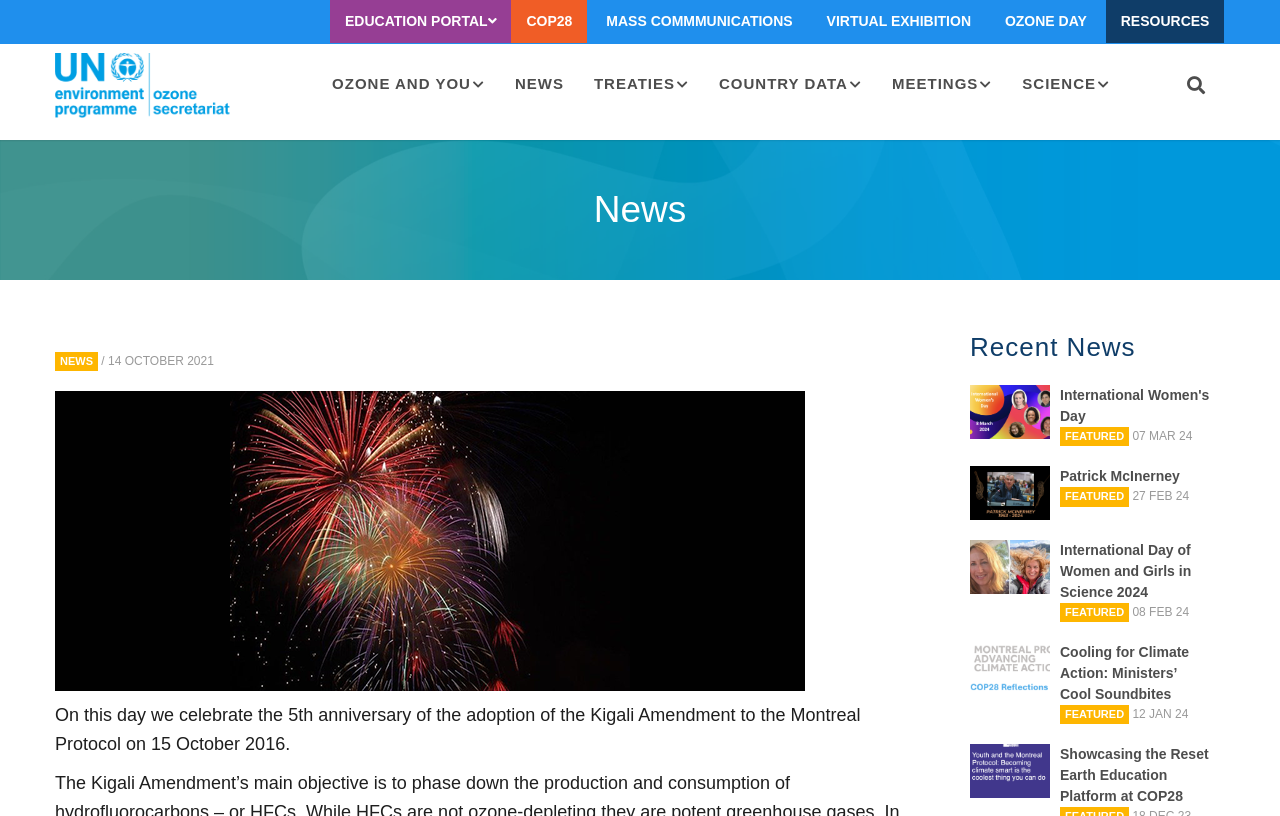Review the image closely and give a comprehensive answer to the question: What is the purpose of the 'Skip to main content' link?

The 'Skip to main content' link is usually provided for accessibility purposes, allowing users to bypass the navigation menu and go directly to the main content of the page. This link is often used by screen readers and other assistive technologies.